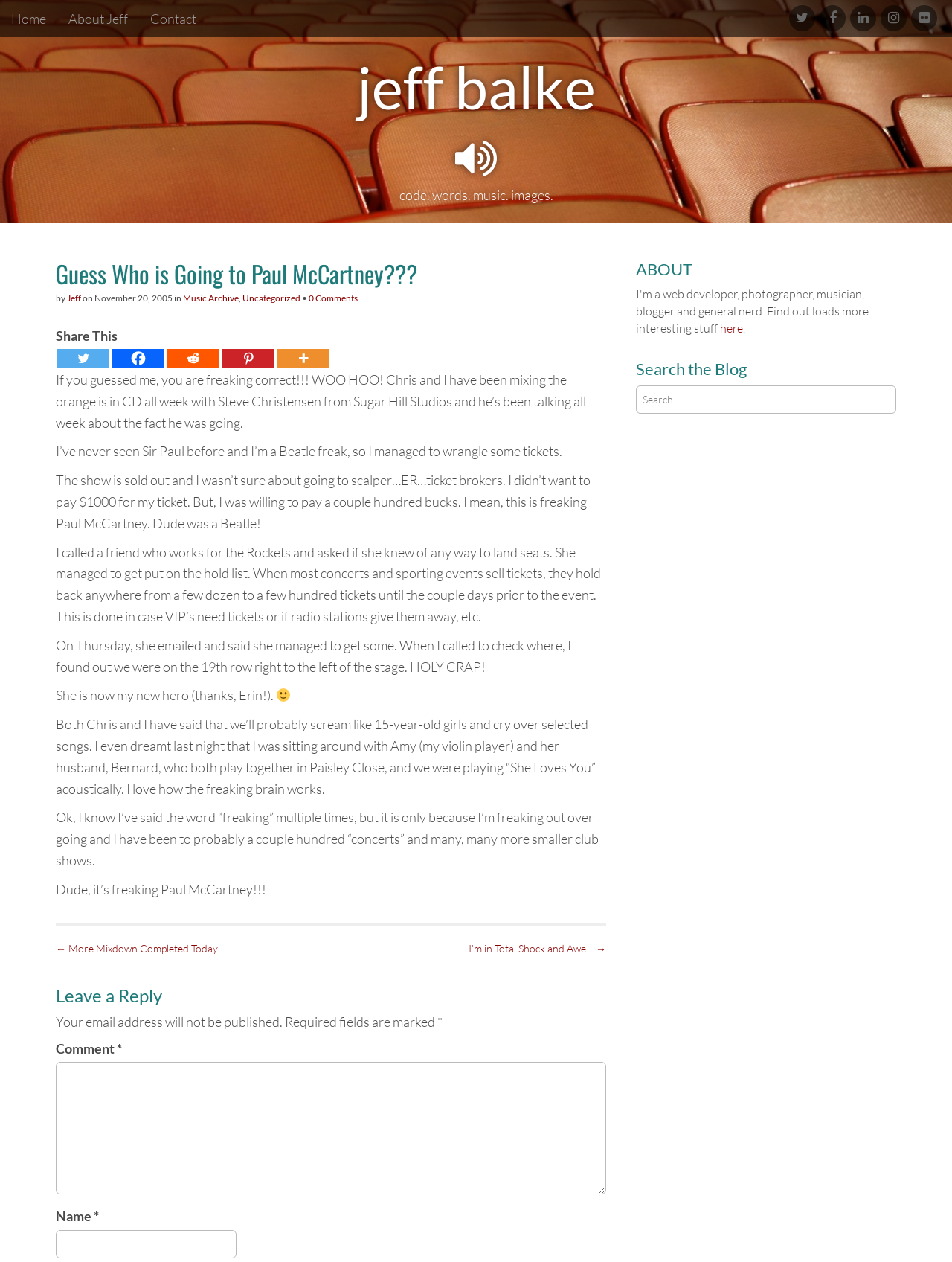How many comments are there on the article?
Answer with a single word or short phrase according to what you see in the image.

0